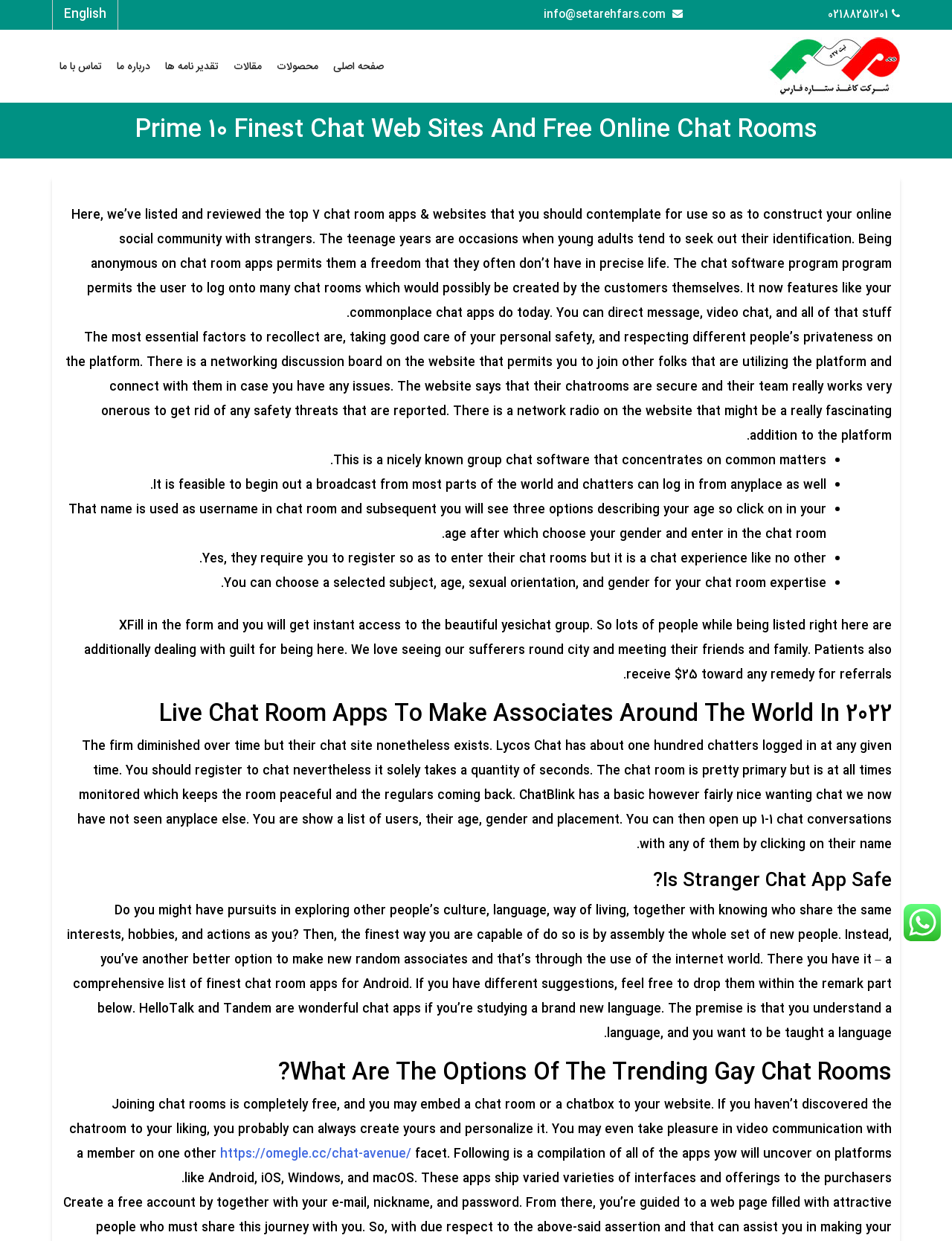What is the benefit of being anonymous on chat room apps?
From the image, respond using a single word or phrase.

Freedom